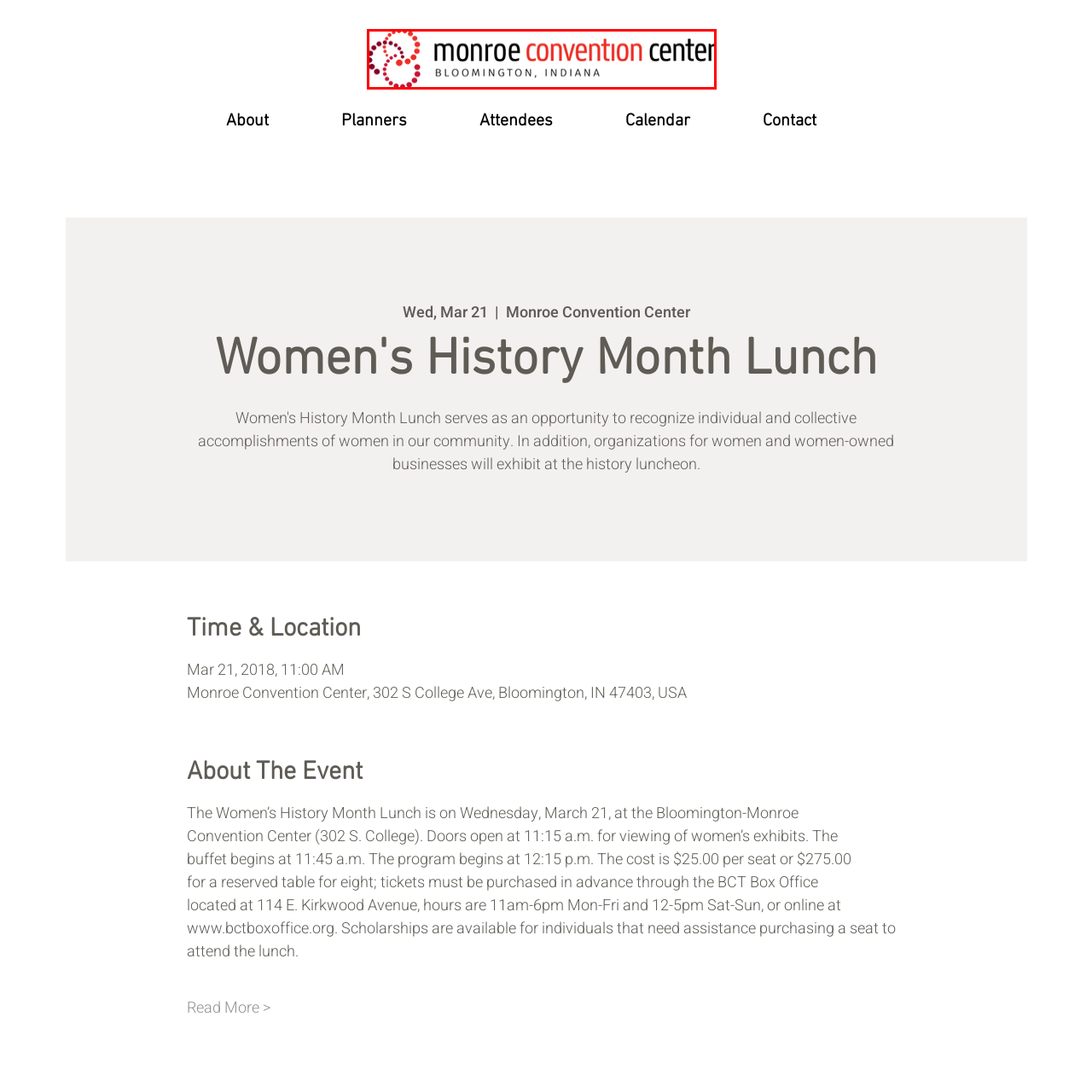Where is the Monroe Convention Center located?  
Concentrate on the image marked with the red box and respond with a detailed answer that is fully based on the content of the image.

The caption clearly states the location 'BLOOMINGTON, INDIANA' in uppercase letters below the main title, indicating that the Monroe Convention Center is located in Bloomington, Indiana.